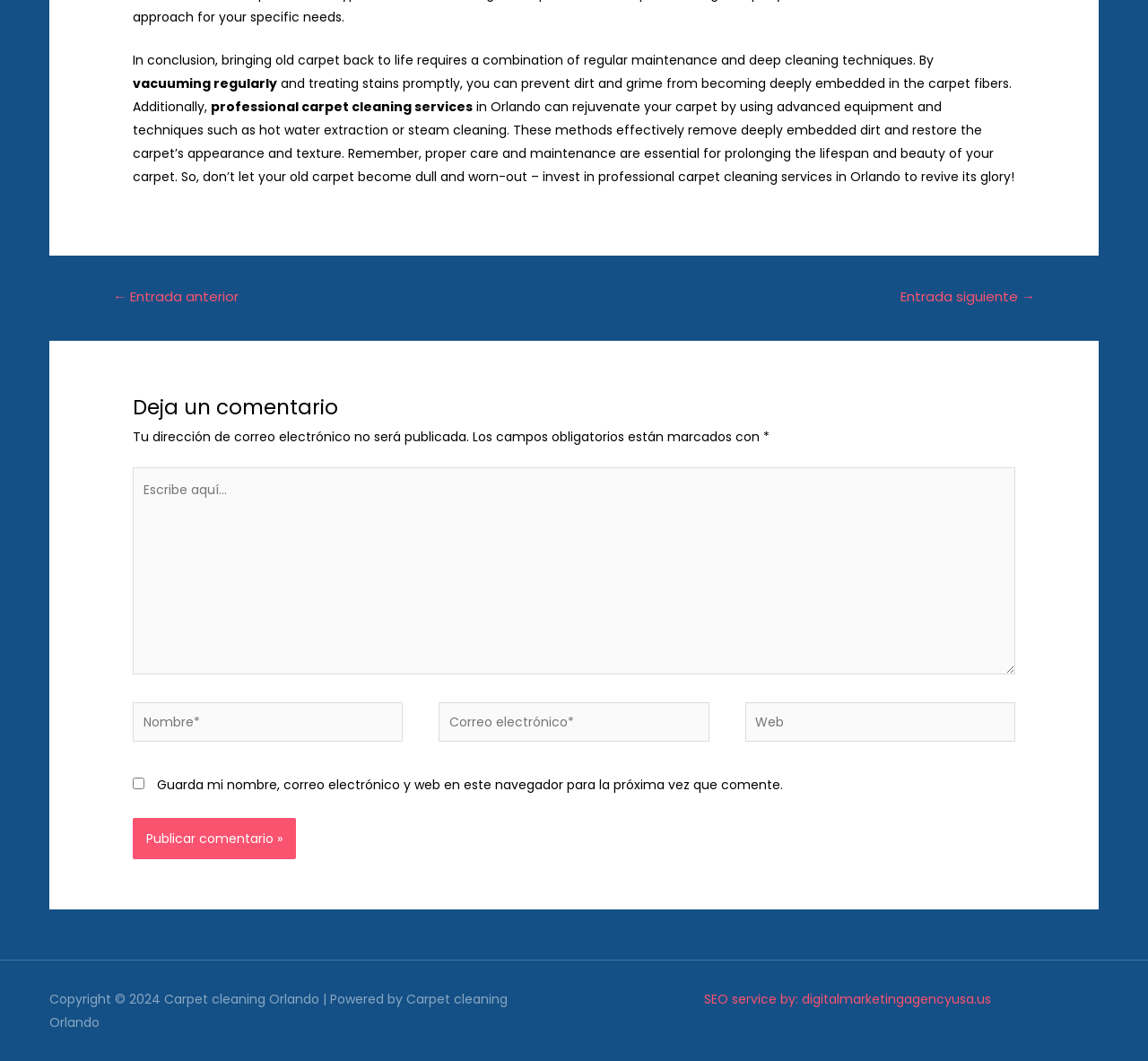What is the copyright information at the bottom of the webpage?
Provide a detailed and well-explained answer to the question.

The copyright information at the bottom of the webpage indicates that the content is copyrighted by Carpet cleaning Orlando in 2024.